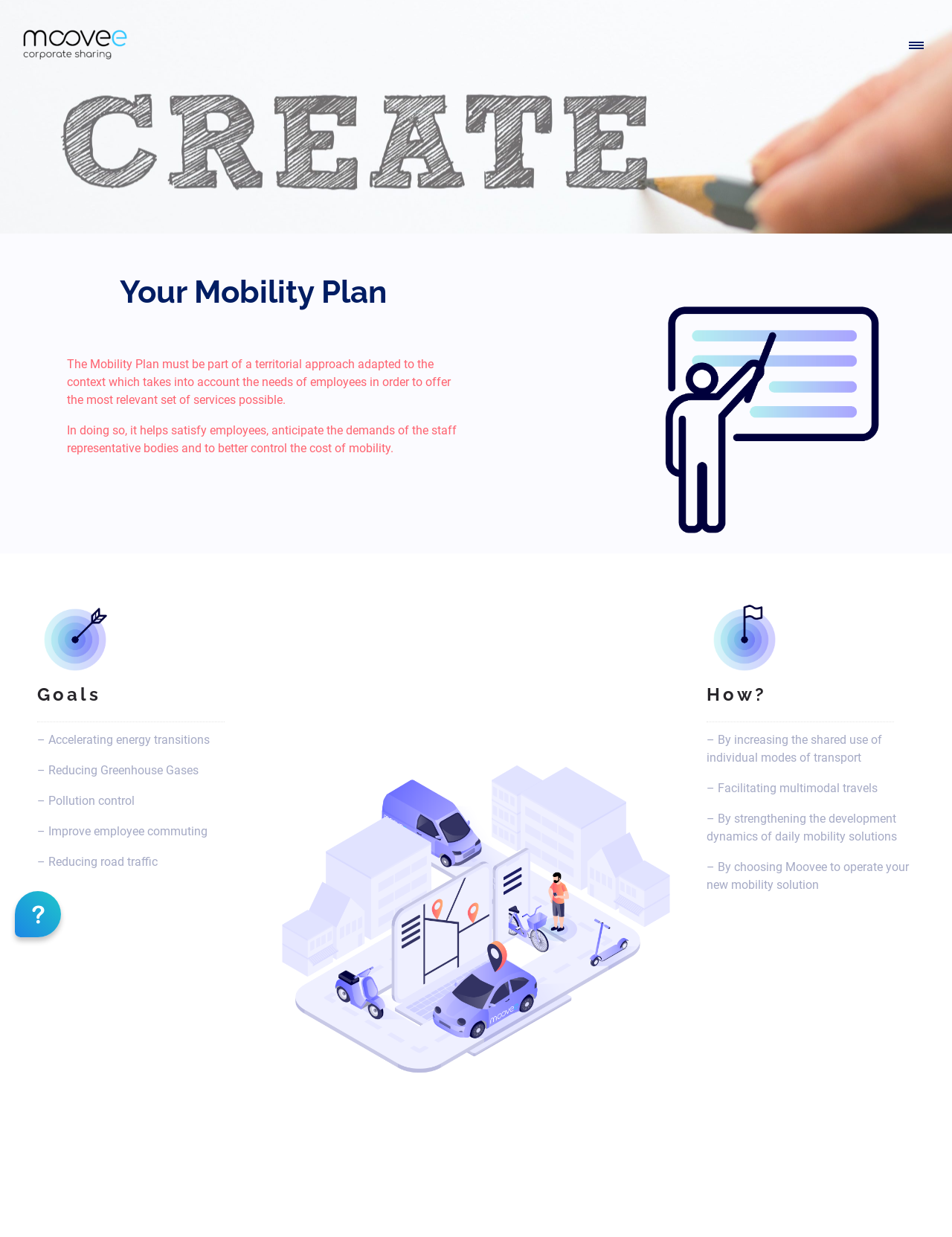Illustrate the webpage's structure and main components comprehensively.

The webpage is about Mobility Plan EN by Moovee. At the top left, there is a link to Moovee accompanied by a small Moovee logo. On the top right, there is another link. 

Below the top section, there is a heading "Your Mobility Plan" followed by two paragraphs of text explaining the purpose of the Mobility Plan. To the right of this section, there is a large image module.

Further down, there is a section with a heading "Goals" which lists five bullet points: accelerating energy transitions, reducing greenhouse gases, pollution control, improving employee commuting, and reducing road traffic. Each bullet point has a small image icon next to it.

Next, there is a section with a heading "The benefits for the company" which lists three bullet points: improvement of the company's image, contribution to the improvement of the well-being of the company's employees, and improvement of the attractiveness of the company. 

Below this section, there is another image module. To the right of this image, there is a section with a heading "How?" which lists four bullet points: increasing the shared use of individual modes of transport, facilitating multimodal travels, strengthening the development dynamics of daily mobility solutions, and choosing Moovee to operate a new mobility solution. Each bullet point has a small image icon next to it.

Finally, there is a section with a heading "For businesses" which has a paragraph of text explaining the importance of taking into account pollution control issues and measures to raise awareness among employees to improve air quality. This section also has a small image icon.